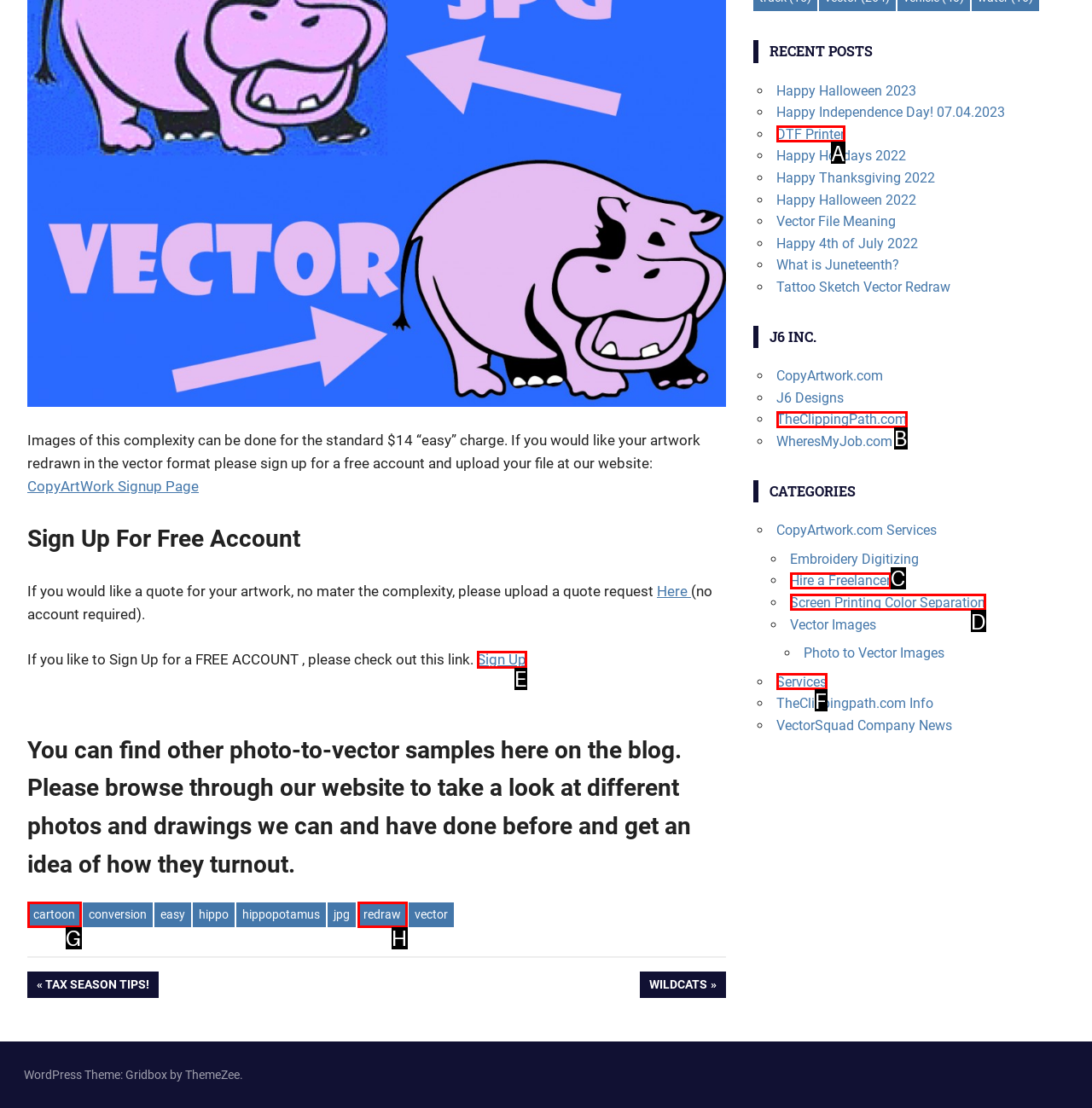Identify the UI element that corresponds to this description: Screen Printing Color Separation
Respond with the letter of the correct option.

D